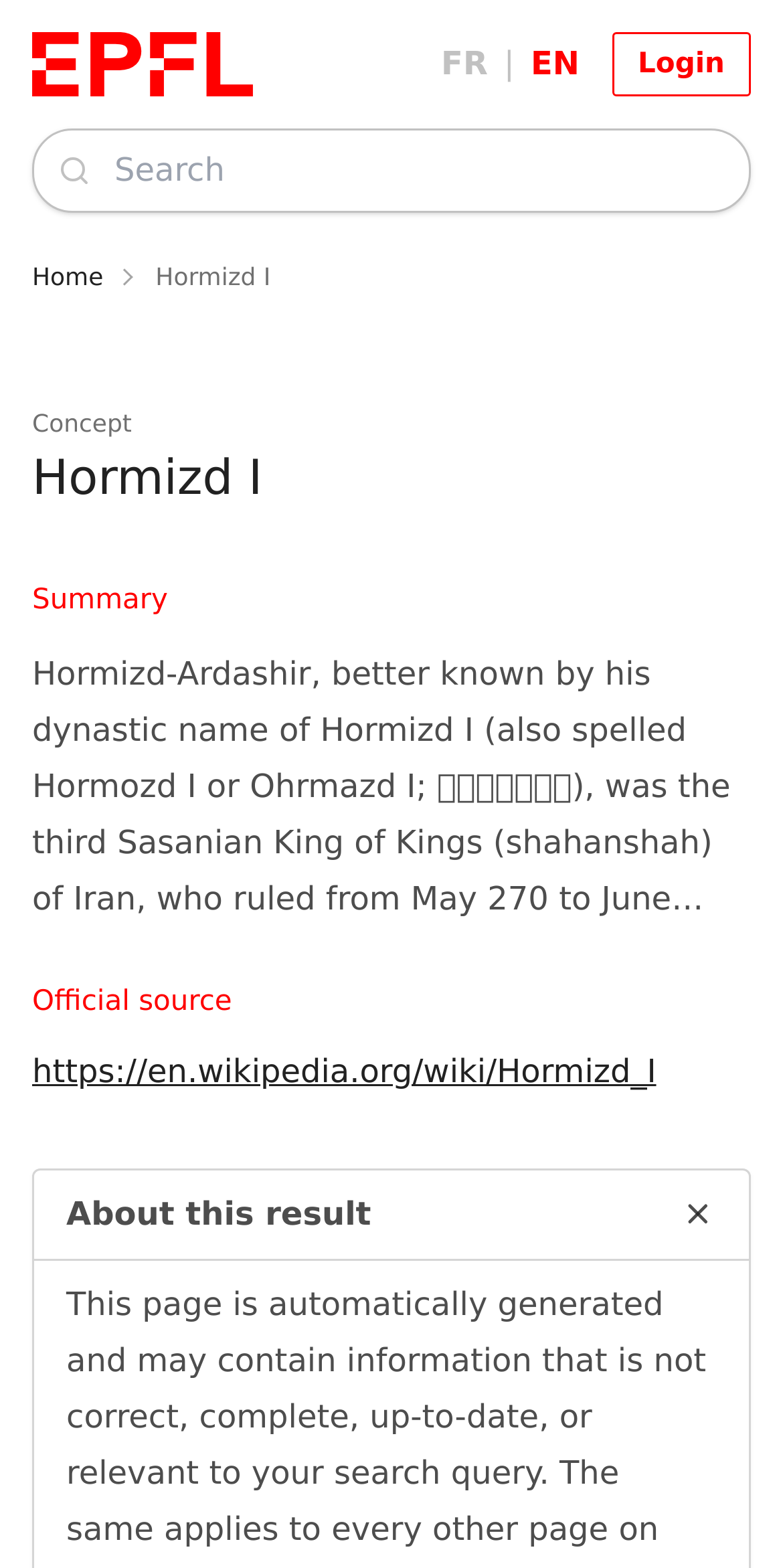Elaborate on the different components and information displayed on the webpage.

The webpage is about Hormizd I, a Sasanian King of Kings of Iran. At the top left corner, there is an EPFL logo, which is an image linked to the EPFL website. Next to the logo, there are language options, including "FR" and "EN", which are links to switch the language of the webpage. On the top right corner, there is a "Login" link.

Below the language options, there is a search bar, which is a combobox that allows users to search for content. The search bar is accompanied by a small icon on the left side. 

The main content of the webpage is divided into sections. The first section is a breadcrumb navigation, which shows the path from the "Home" page to the current page, "Hormizd I". 

Below the breadcrumb navigation, there is a heading that reads "Hormizd I", which spans the entire width of the page. Under the heading, there are three sections: "Concept", "Summary", and "Official source". The "Official source" section contains a link to a Wikipedia page about Hormizd I. 

To the right of the link, there is a disclosure triangle that expands to show more information about the result. Within the expanded section, there is a small icon on the top right corner.